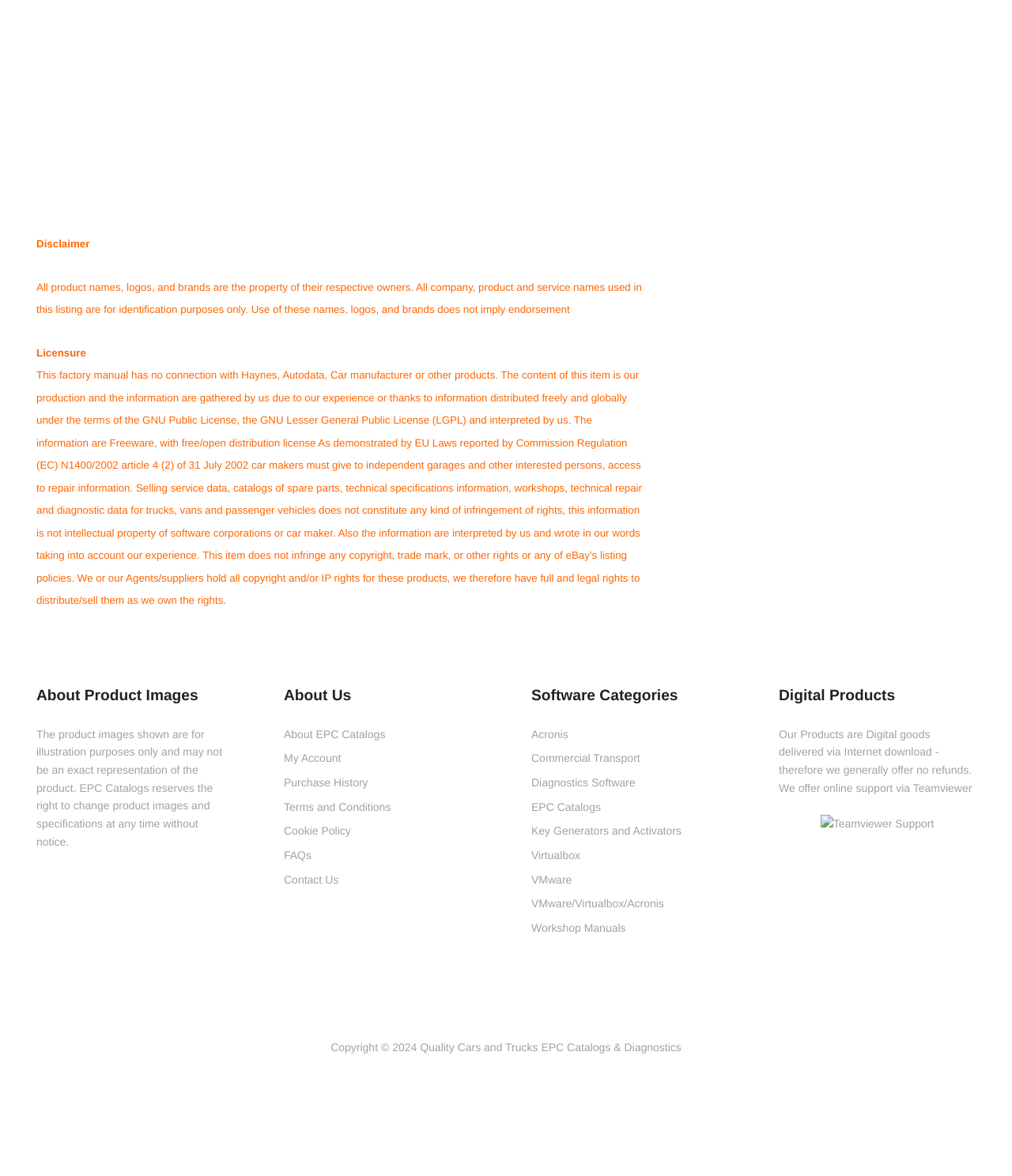Use a single word or phrase to answer the question:
What type of products are sold on this website?

Digital goods